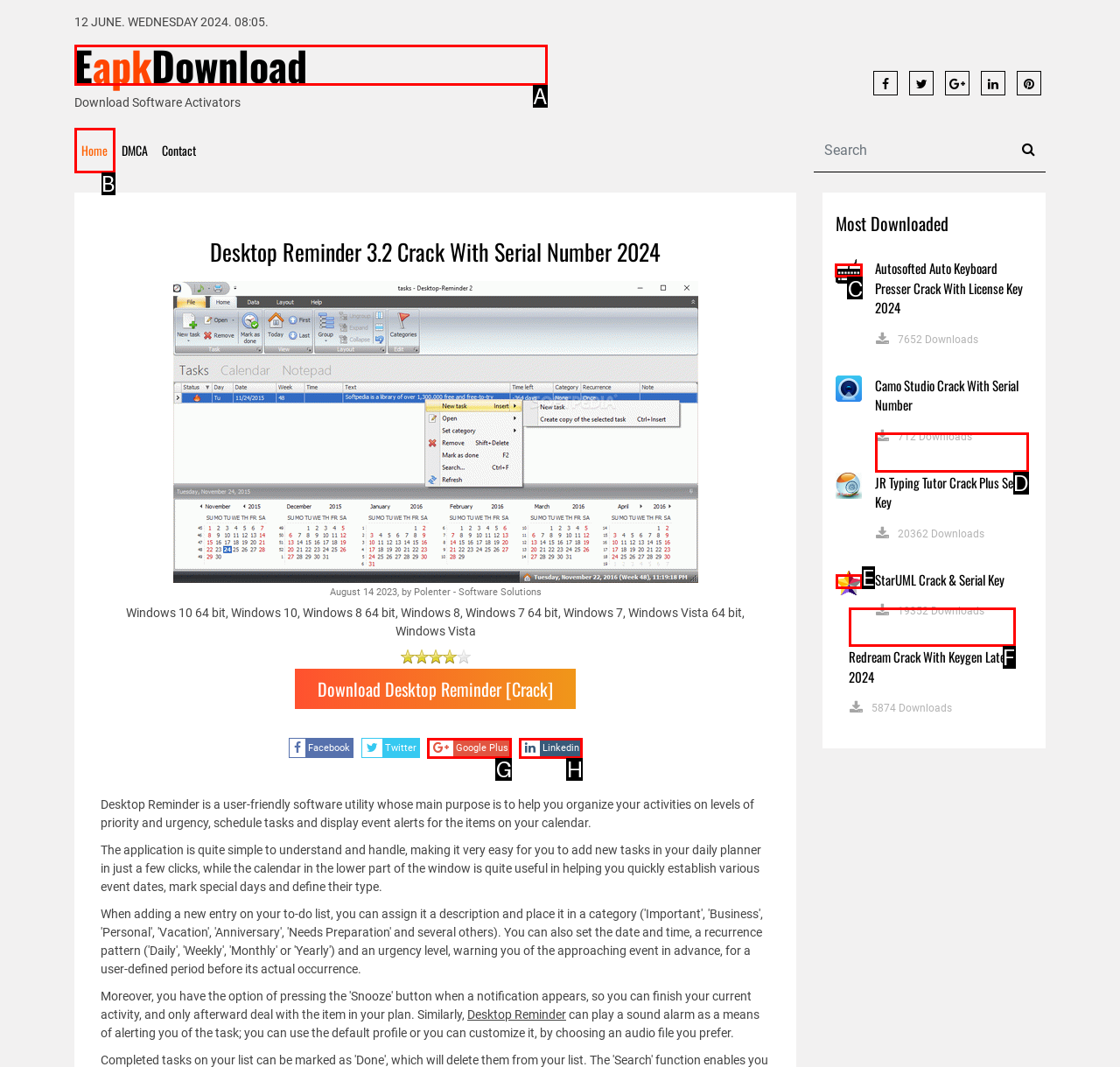Identify which lettered option to click to carry out the task: Click on the 'Twitter' link. Provide the letter as your answer.

None